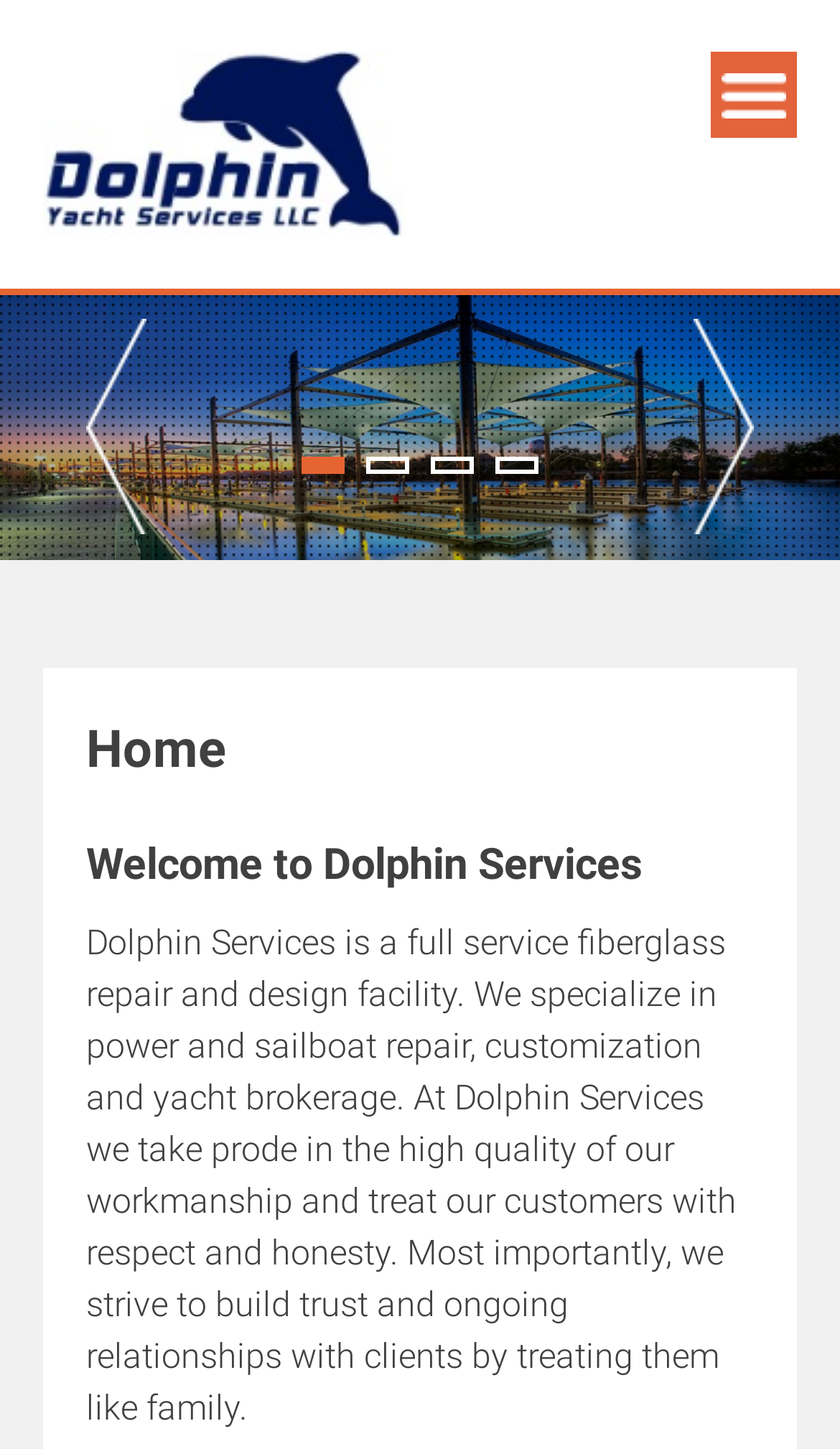Answer the question using only a single word or phrase: 
What is the orientation of the tablist?

horizontal